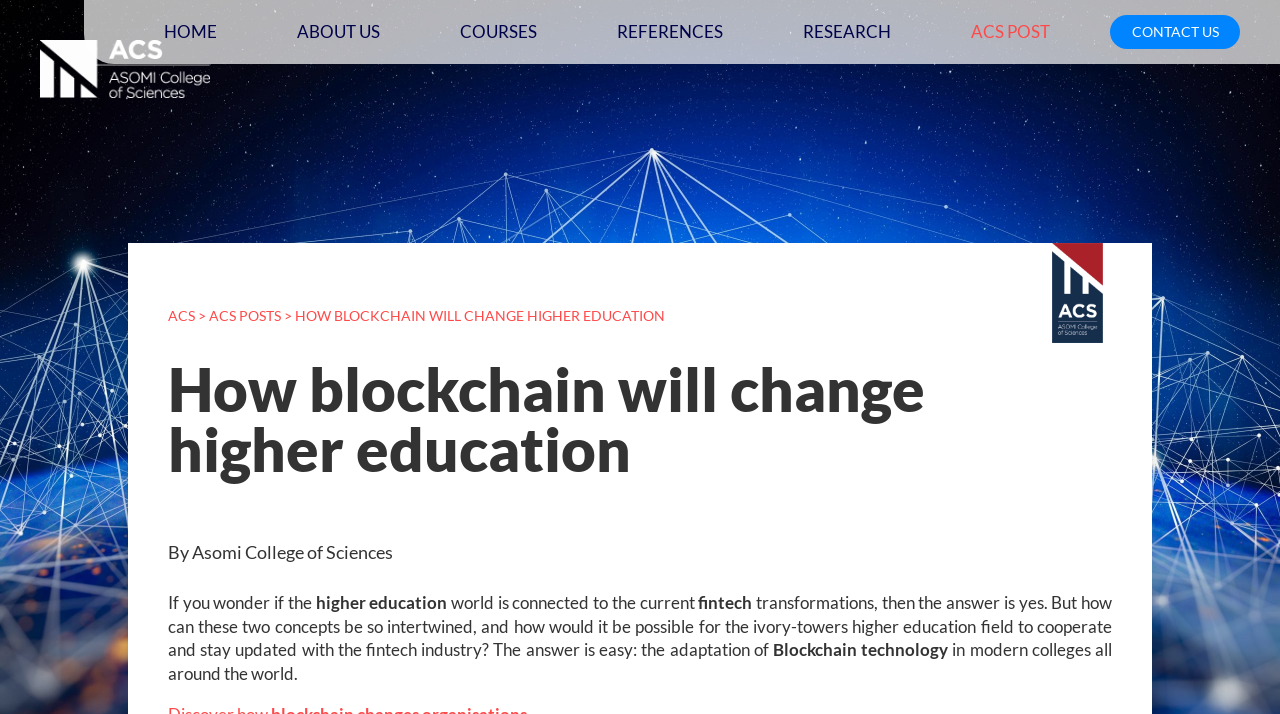Please find the top heading of the webpage and generate its text.

How blockchain will change higher education